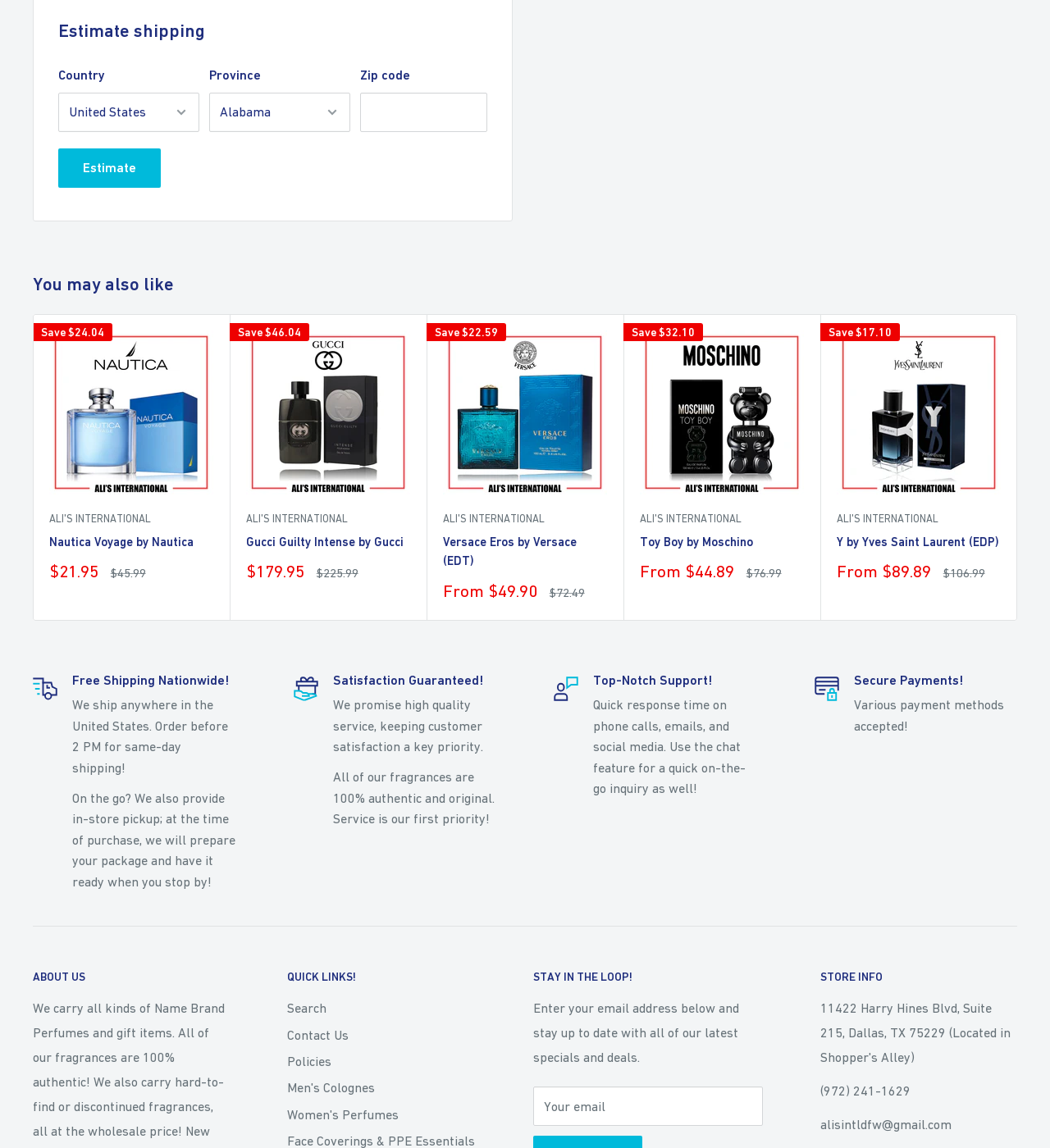Identify the bounding box coordinates of the specific part of the webpage to click to complete this instruction: "View product details".

[0.047, 0.288, 0.203, 0.431]